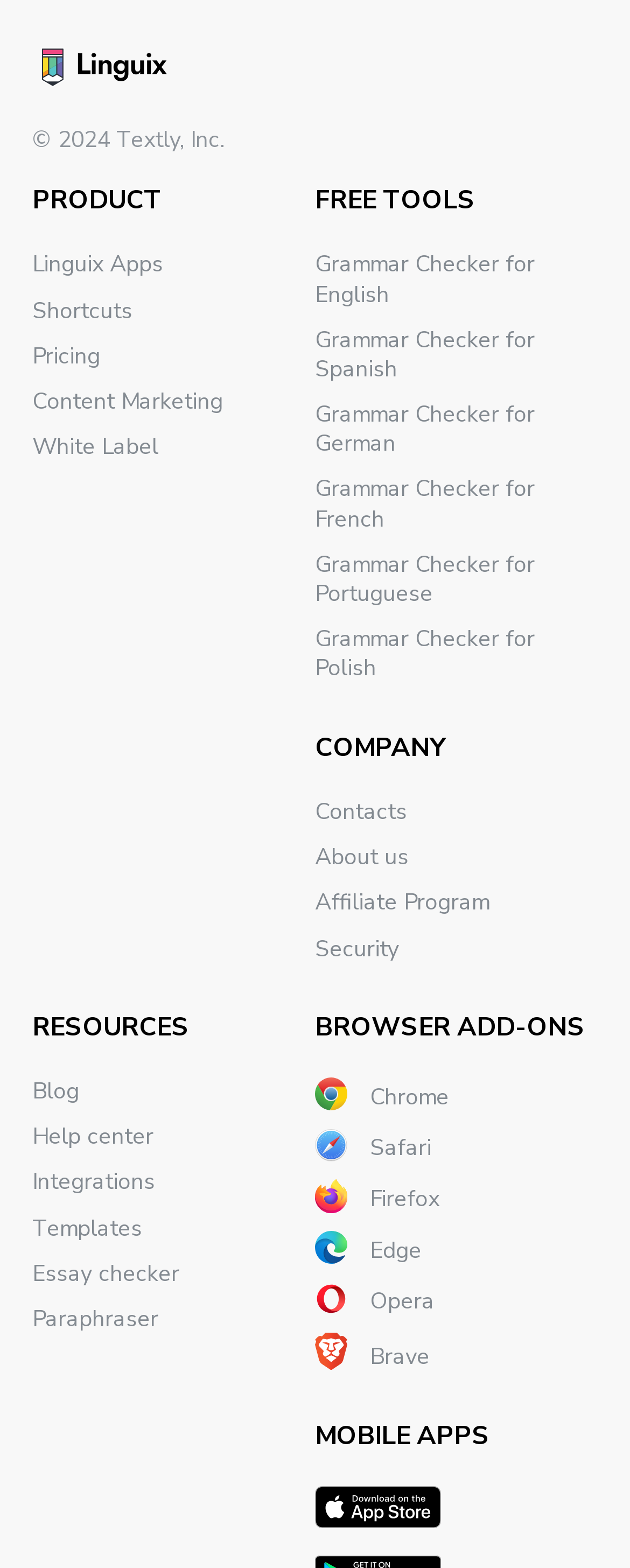What is the name of the company that owns this website?
Give a detailed explanation using the information visible in the image.

I found the company name in the copyright notice at the top of the page, which says '© 2024 Textly, Inc.'.